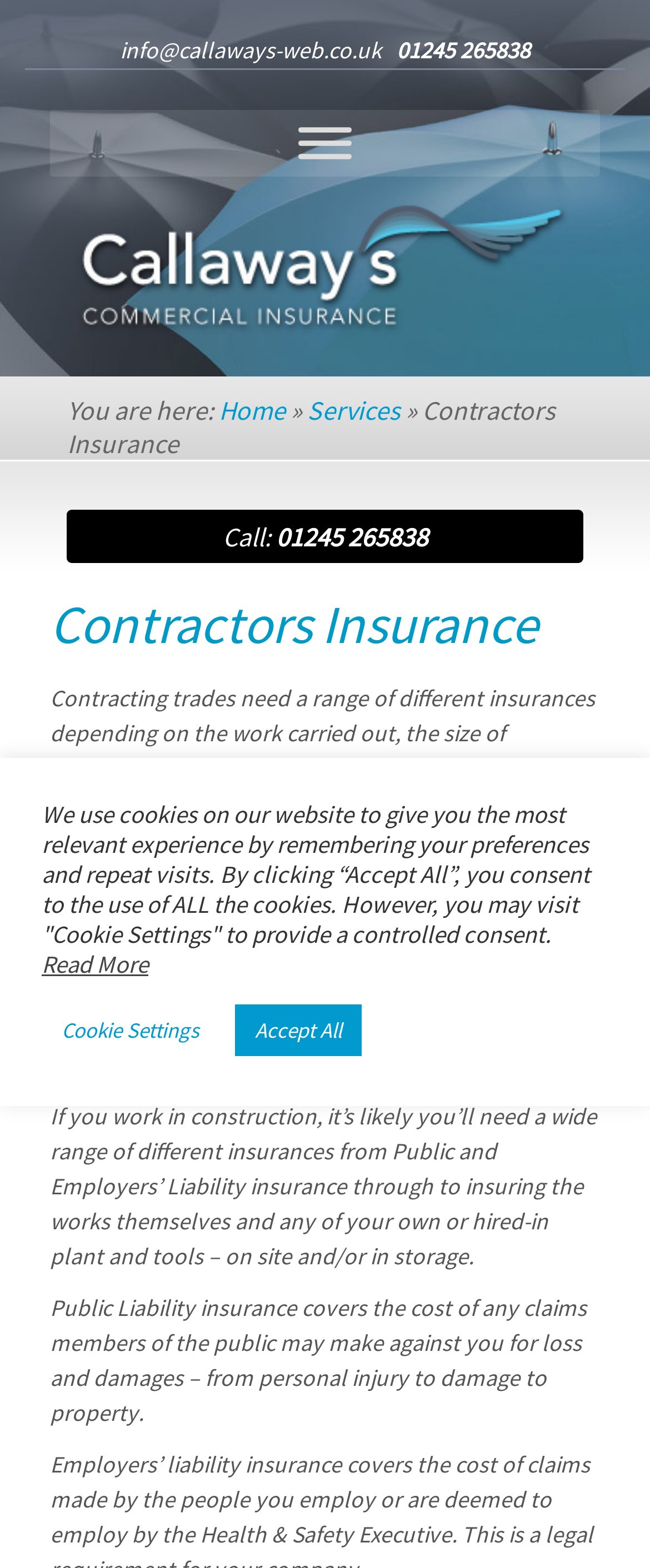Please identify the bounding box coordinates of the clickable area that will allow you to execute the instruction: "Go to the home page".

[0.337, 0.251, 0.439, 0.272]